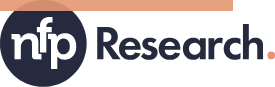Provide a short answer to the following question with just one word or phrase: What is the focus of the research efforts of nfp Research?

Minority ethnic issues and community-oriented studies